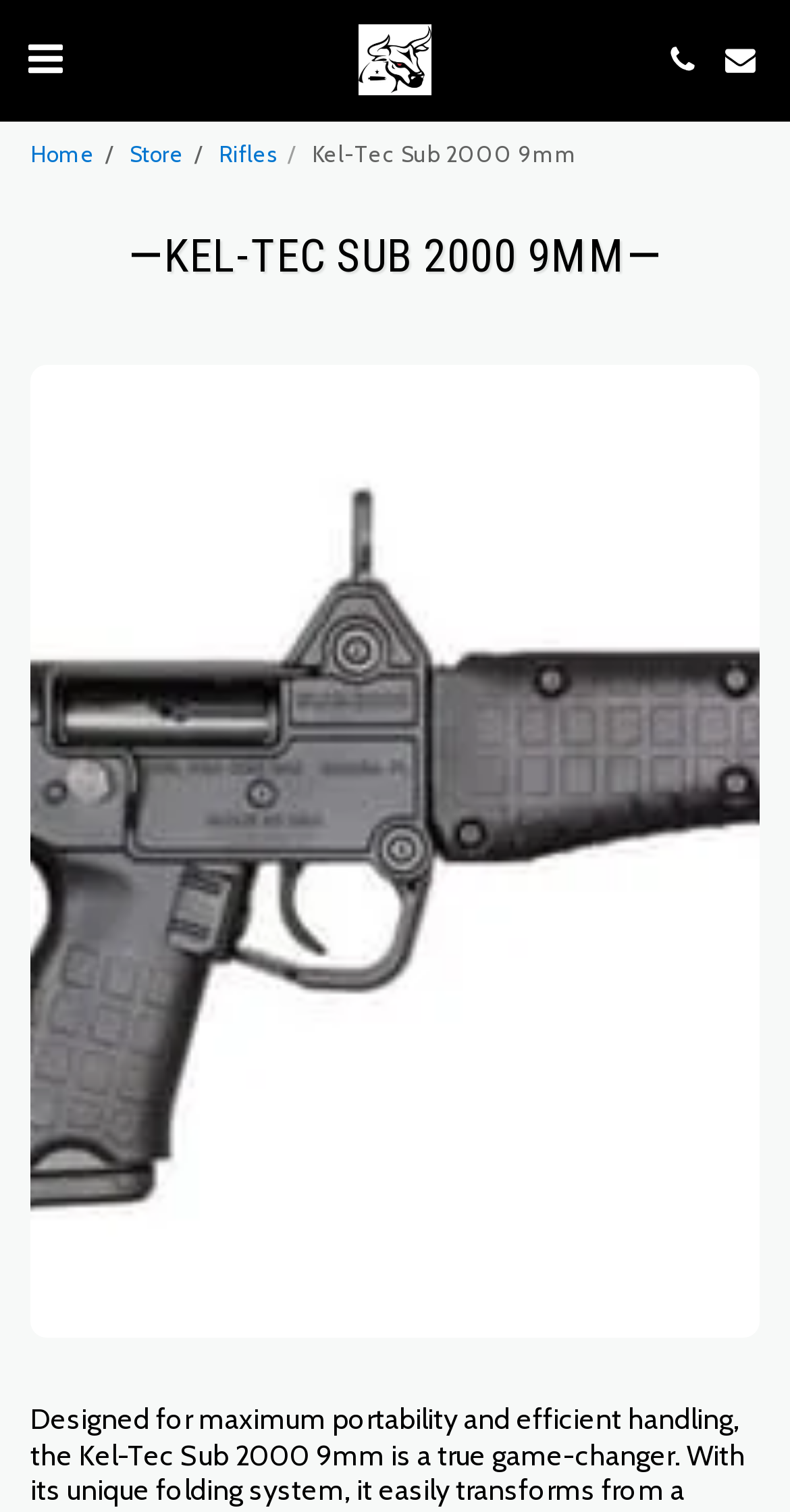For the following element description, predict the bounding box coordinates in the format (top-left x, top-left y, bottom-right x, bottom-right y). All values should be floating point numbers between 0 and 1. Description: Menu

None